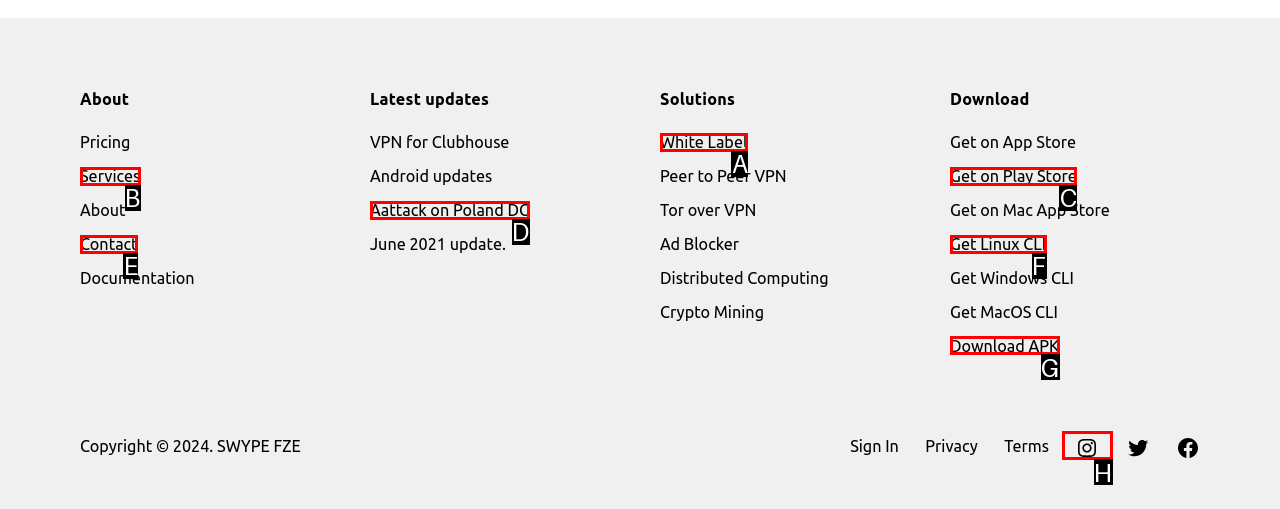Tell me the letter of the correct UI element to click for this instruction: Follow Hyundai on Facebook. Answer with the letter only.

None